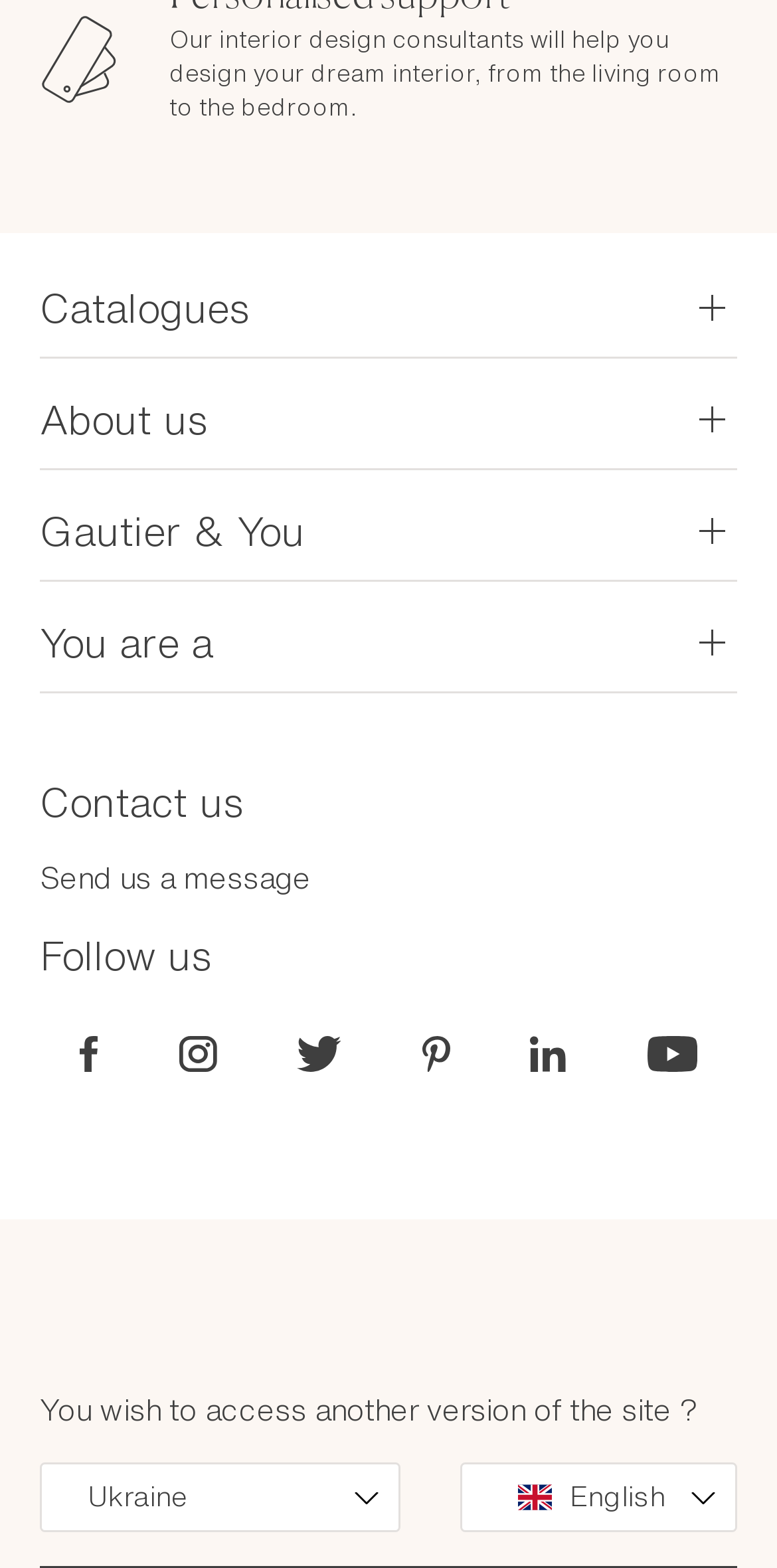Please give a short response to the question using one word or a phrase:
What languages are available on this website?

Multiple languages